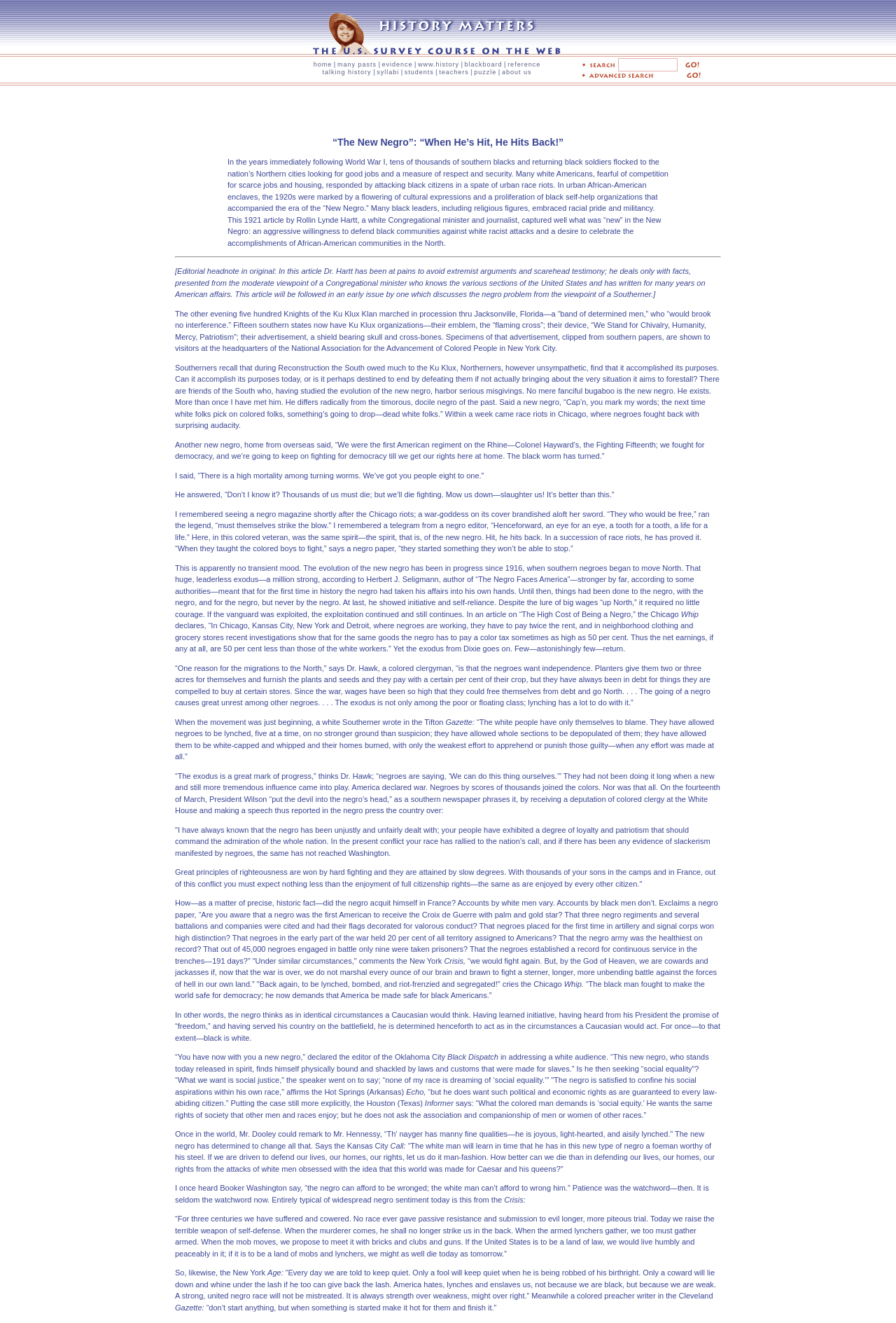Please determine the bounding box coordinates, formatted as (top-left x, top-left y, bottom-right x, bottom-right y), with all values as floating point numbers between 0 and 1. Identify the bounding box of the region described as: blackboard

[0.518, 0.046, 0.561, 0.051]